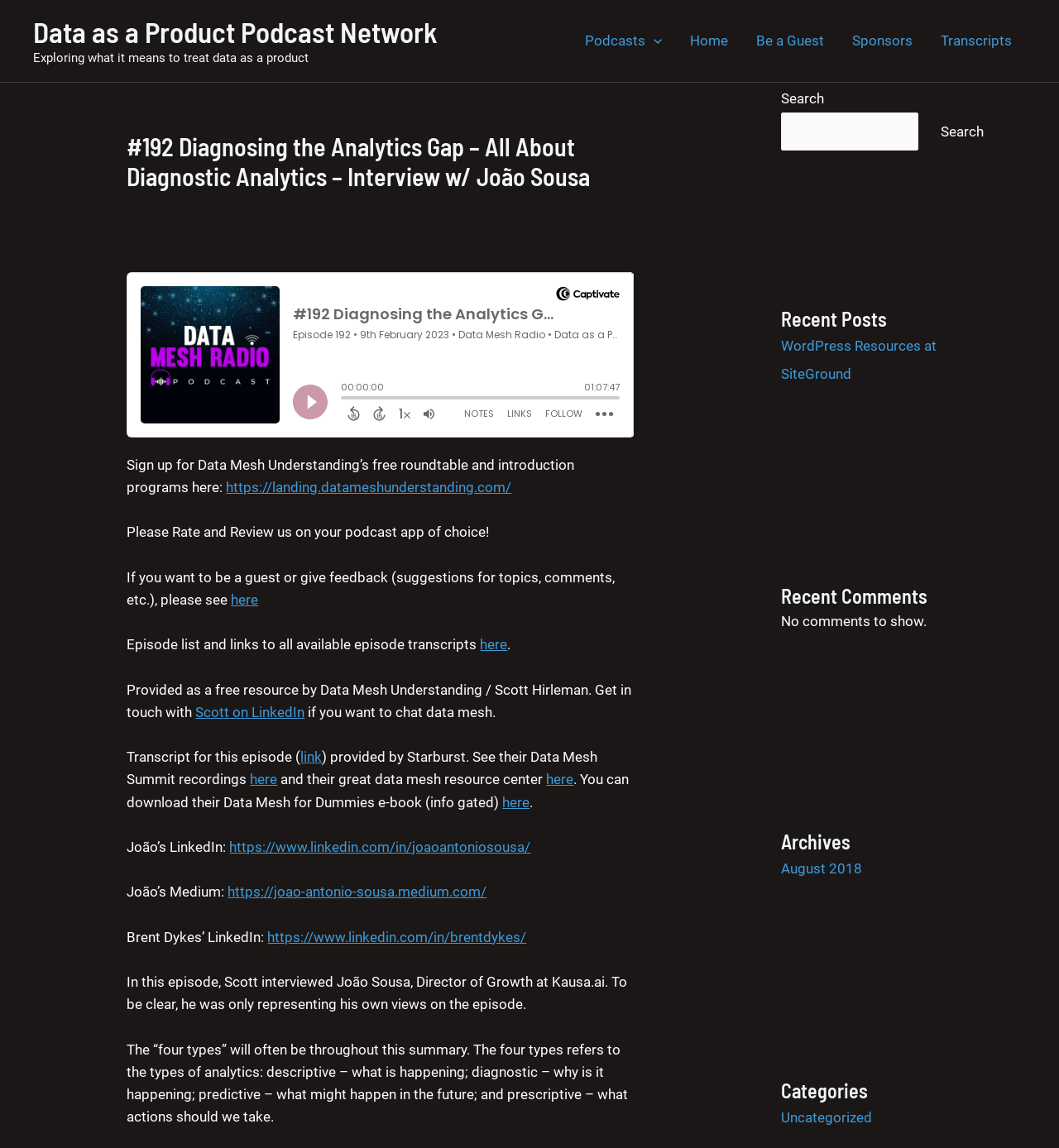Given the webpage screenshot and the description, determine the bounding box coordinates (top-left x, top-left y, bottom-right x, bottom-right y) that define the location of the UI element matching this description: August 2018

[0.738, 0.749, 0.814, 0.764]